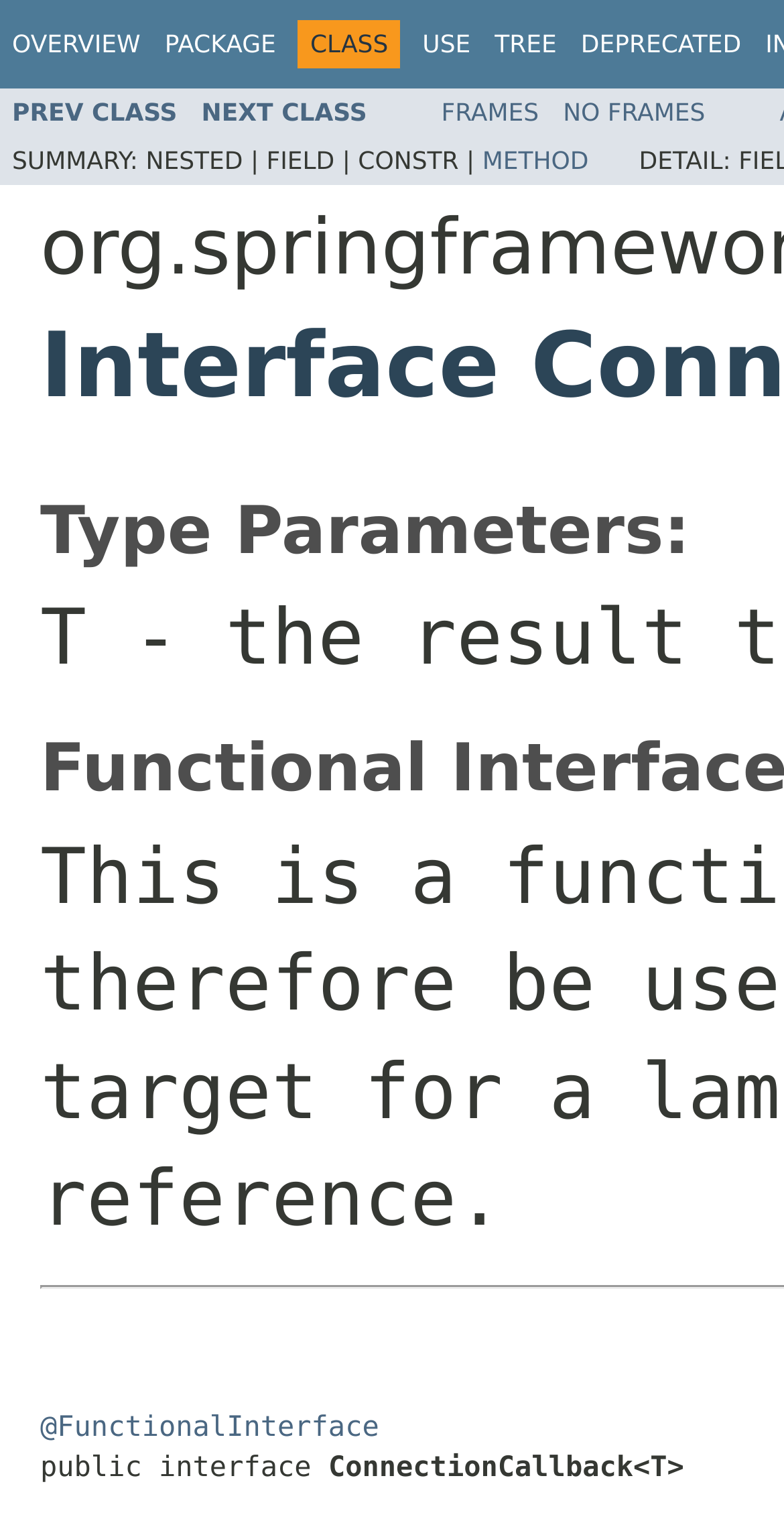Specify the bounding box coordinates of the area that needs to be clicked to achieve the following instruction: "navigate to previous class".

[0.015, 0.064, 0.226, 0.083]